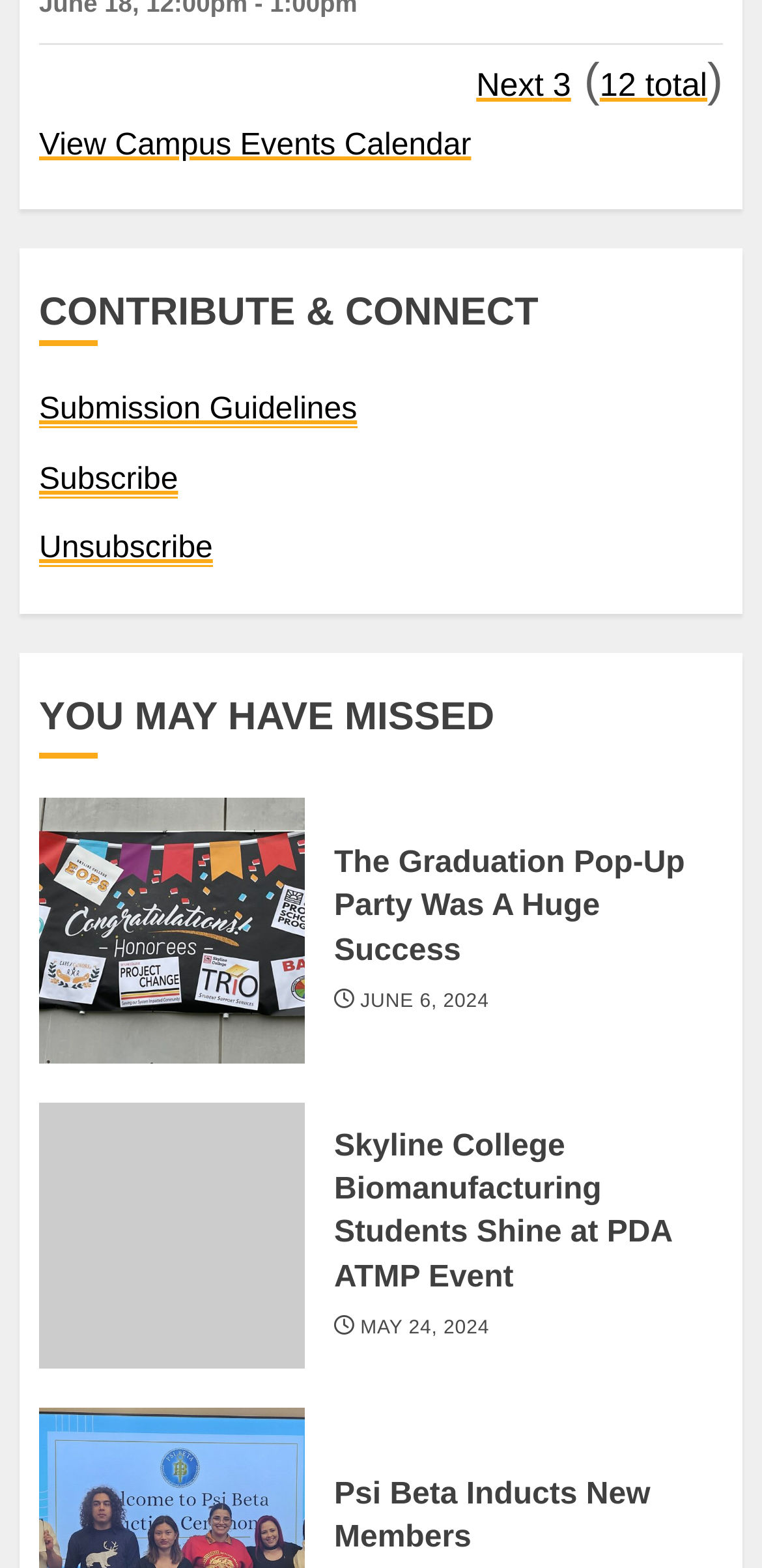Using the element description Psi Beta Inducts New Members, predict the bounding box coordinates for the UI element. Provide the coordinates in (top-left x, top-left y, bottom-right x, bottom-right y) format with values ranging from 0 to 1.

[0.438, 0.943, 0.853, 0.993]